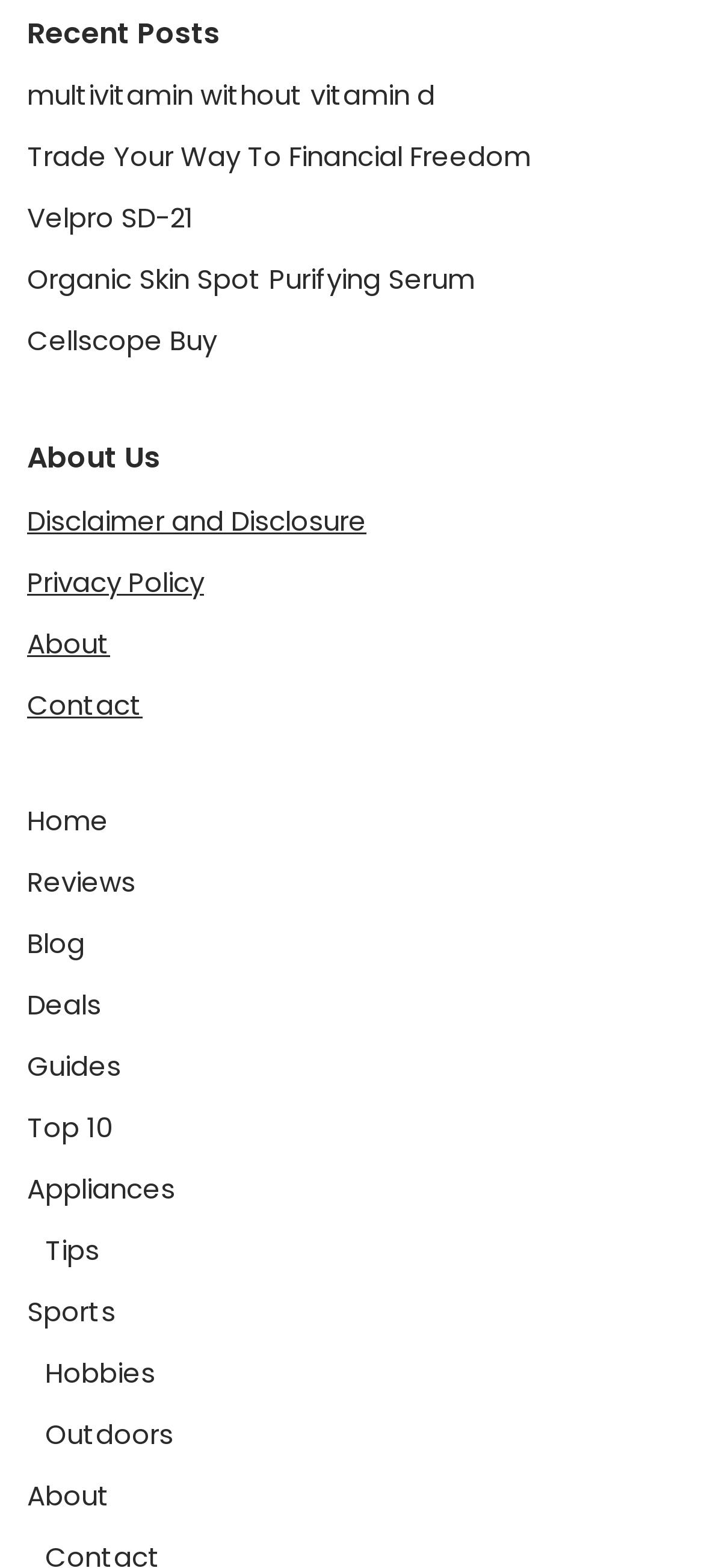How many main categories are listed at the top of the webpage?
Answer the question with a detailed explanation, including all necessary information.

There are 12 main categories listed at the top of the webpage because there are 12 link elements with distinct OCR texts, namely 'Home', 'Reviews', 'Blog', 'Deals', 'Guides', 'Top 10', 'Appliances', 'Sports', 'About', 'Contact', 'Disclaimer and Disclosure', and 'Privacy Policy'.